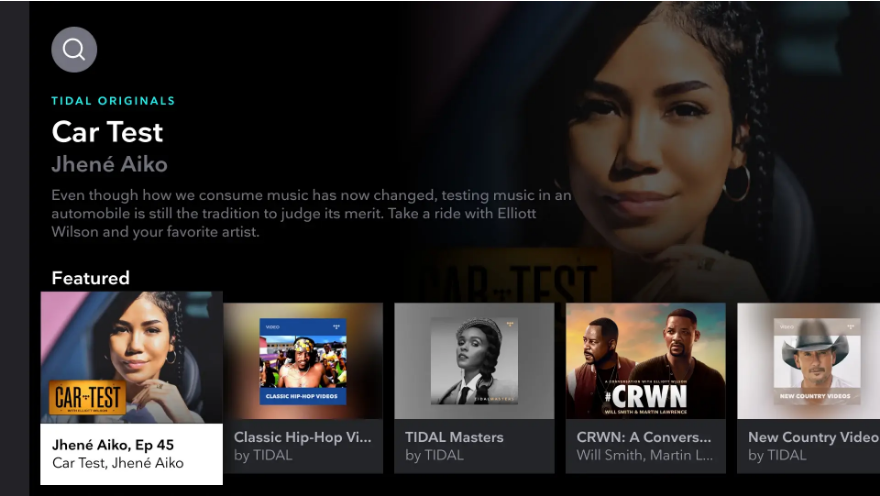What type of content is showcased below the main feature?
Provide a detailed answer to the question, using the image to inform your response.

Below the main feature, several other content tiles showcase diverse offerings including classic hip-hop videos, TIDAL Originals, and various artist-focused segments, all curated by Tidal.